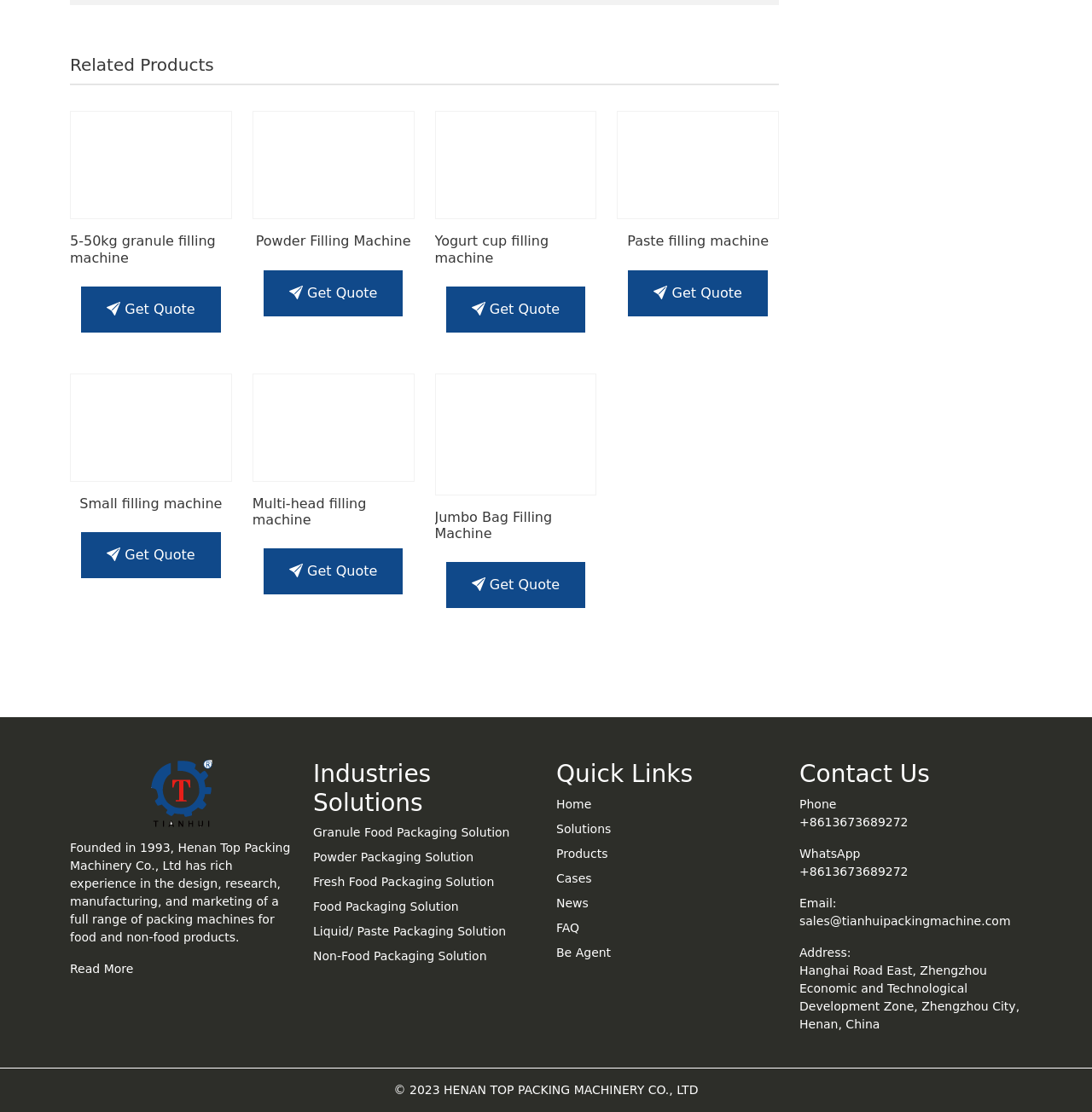Refer to the image and provide an in-depth answer to the question: 
How many types of filling machines are displayed?

There are six types of filling machines displayed on the webpage, each with an image, heading, and 'Get Quote' link. They are 5-50kg granule filling machine, Powder Filling Machine, Yogurt cup filling machine, Paste filling machine, Small filling machine, and Multi-head filling machine.